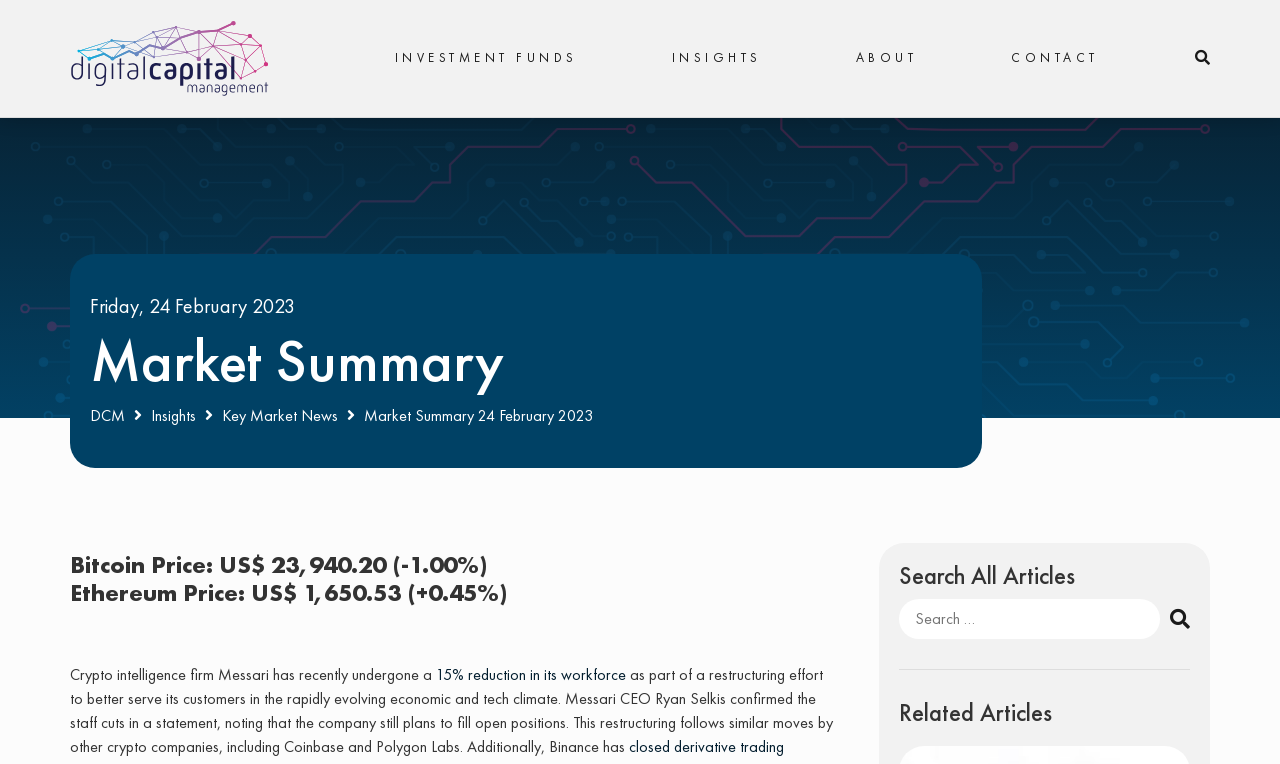What is the current Bitcoin price?
Answer the question with a thorough and detailed explanation.

I found the answer by looking at the heading element that contains the current prices of Bitcoin and Ethereum. The heading element is located at [0.055, 0.721, 0.655, 0.796] and its text is 'Bitcoin Price: US$ 23,940.20 (-1.00%) Ethereum Price: US$ 1,650.53 (+0.45%)'. The current Bitcoin price is US$ 23,940.20.